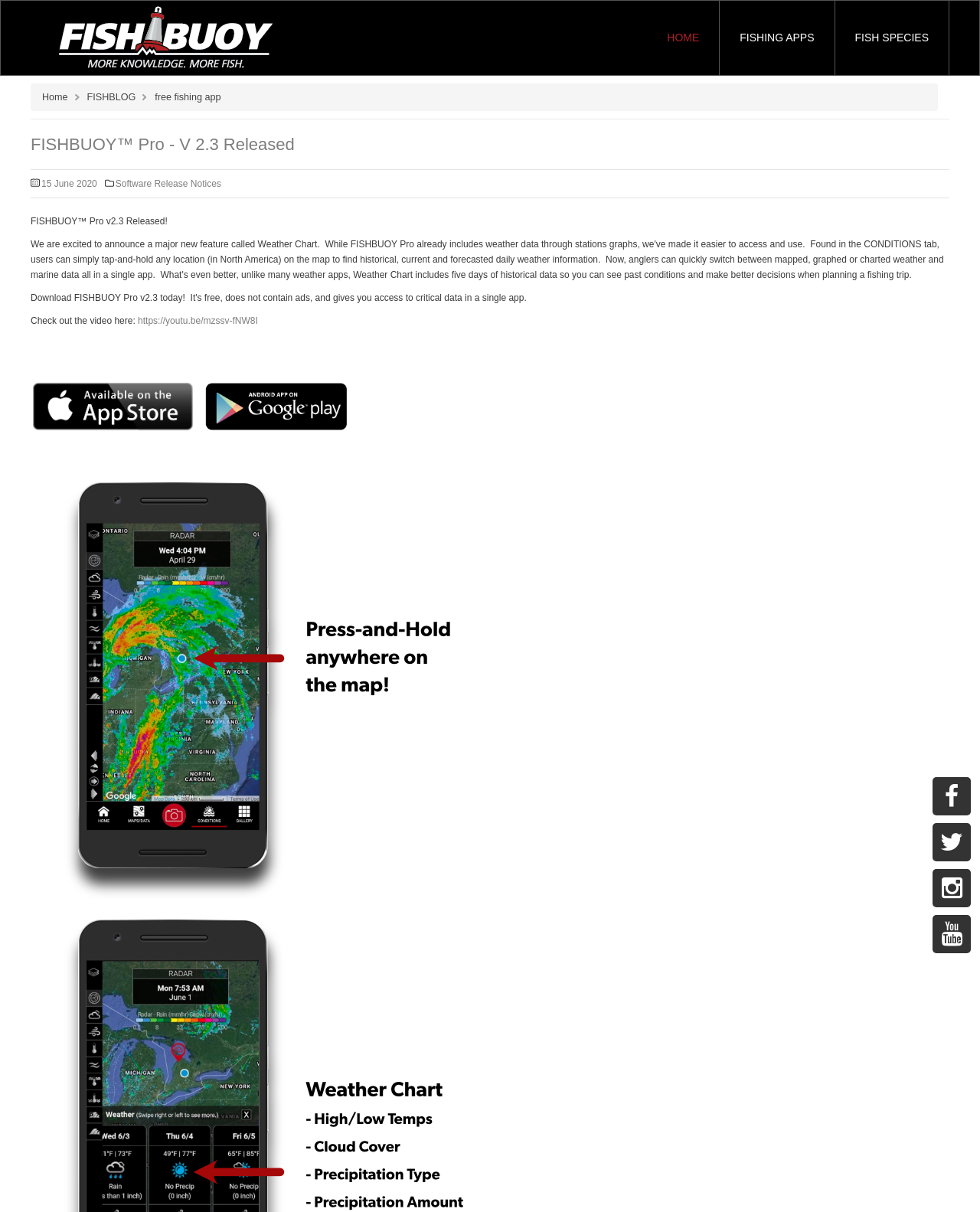Bounding box coordinates are specified in the format (top-left x, top-left y, bottom-right x, bottom-right y). All values are floating point numbers bounded between 0 and 1. Please provide the bounding box coordinate of the region this sentence describes: FISH SPECIES

[0.852, 0.001, 0.969, 0.062]